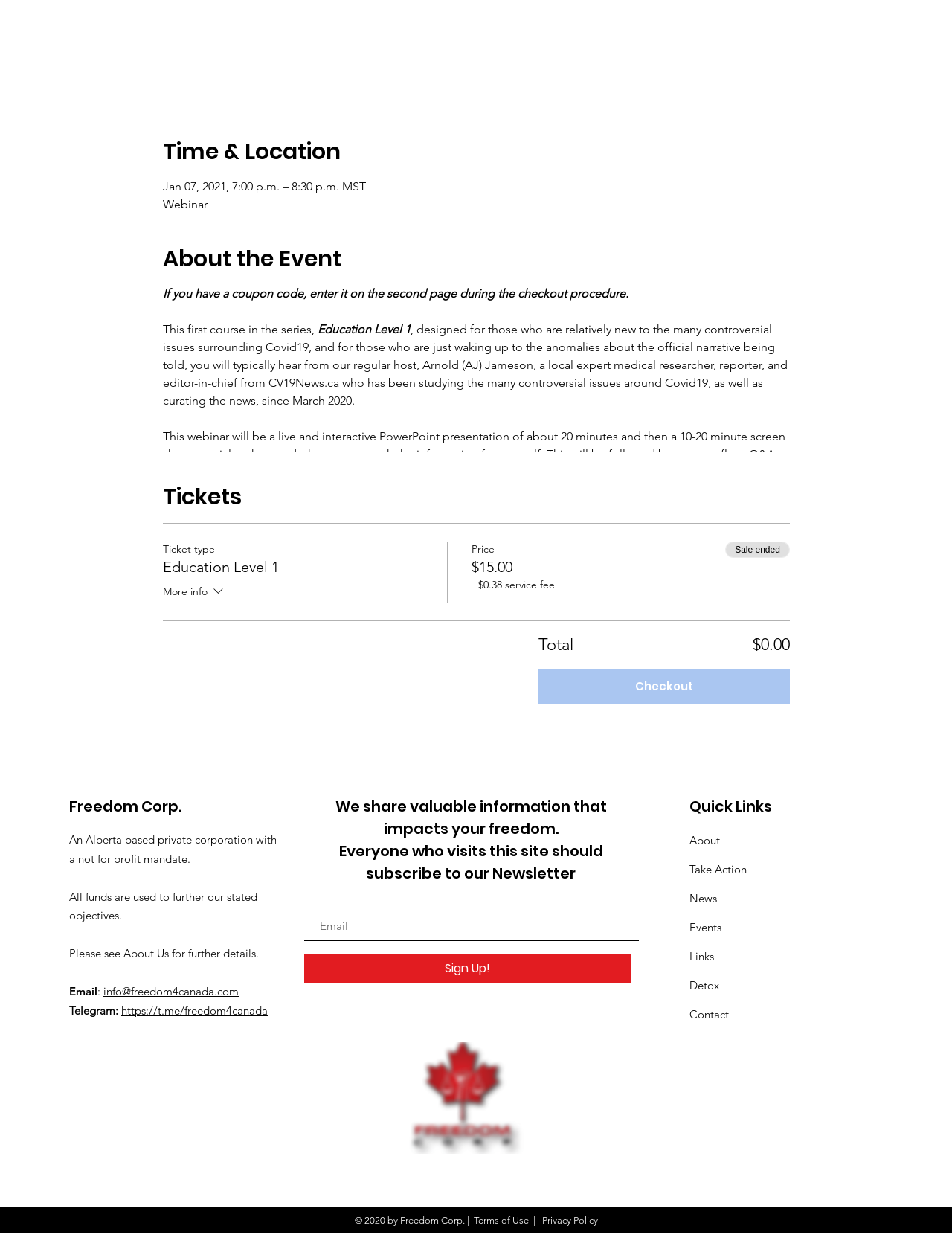Determine the bounding box for the described HTML element: "aria-label="Email" name="email" placeholder="Email"". Ensure the coordinates are four float numbers between 0 and 1 in the format [left, top, right, bottom].

[0.319, 0.73, 0.671, 0.754]